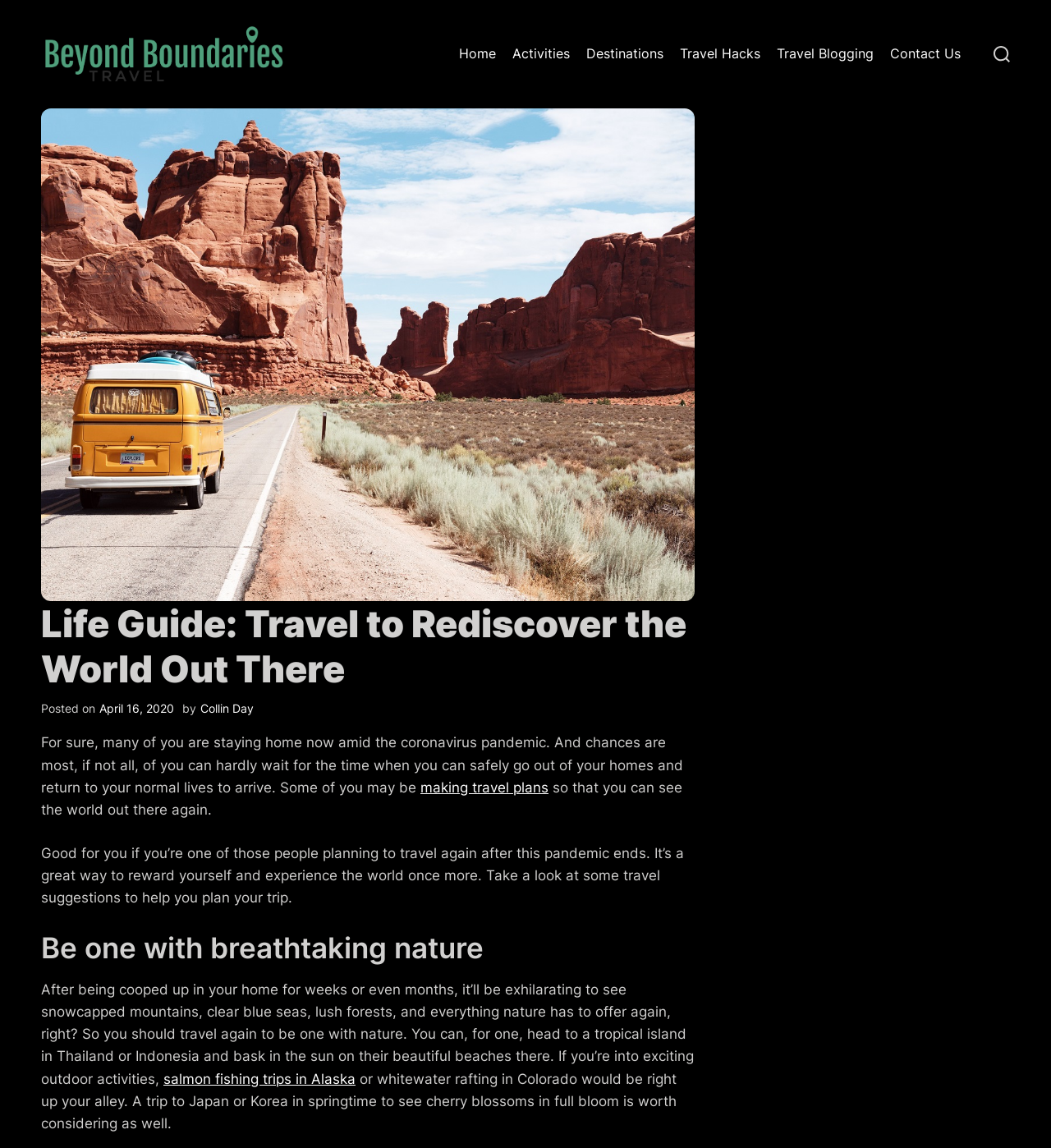Identify the bounding box coordinates of the element to click to follow this instruction: 'Search for travel guides'. Ensure the coordinates are four float values between 0 and 1, provided as [left, top, right, bottom].

[0.945, 0.033, 0.961, 0.061]